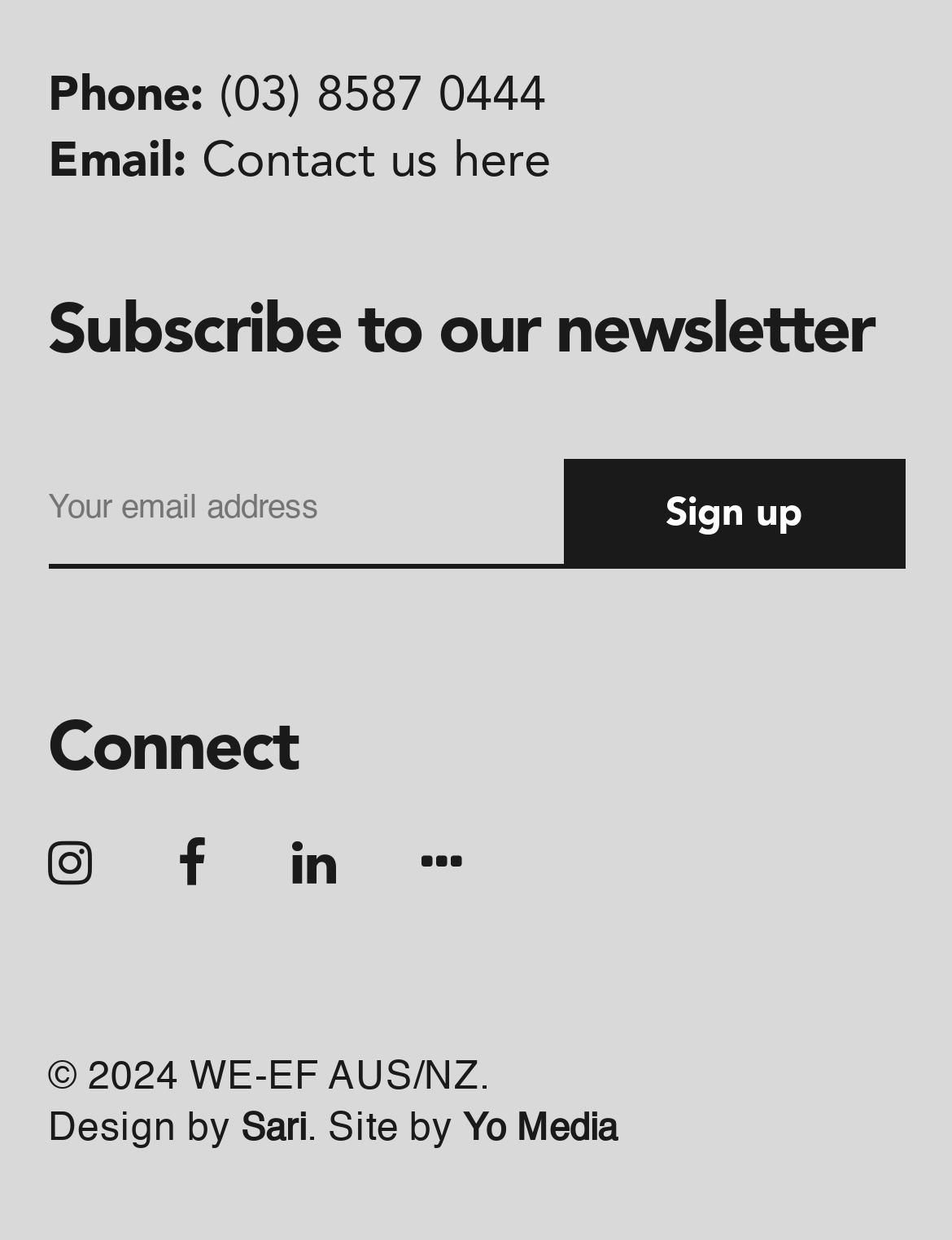What is the copyright year?
From the details in the image, answer the question comprehensively.

I found the copyright year by looking at the static text element that says '©' and the adjacent static text element that displays the year '2024'.